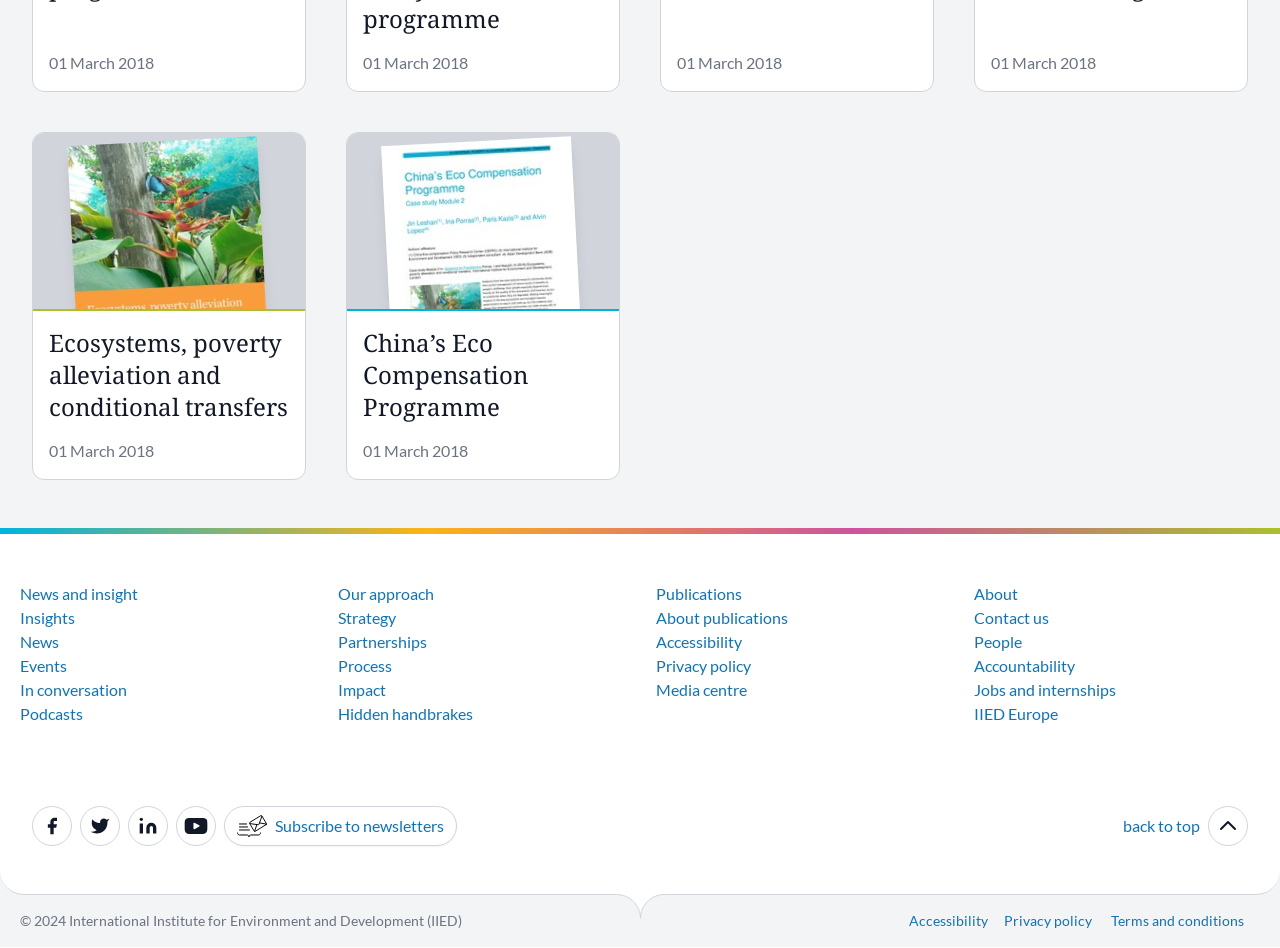Pinpoint the bounding box coordinates of the area that should be clicked to complete the following instruction: "Search for something". The coordinates must be given as four float numbers between 0 and 1, i.e., [left, top, right, bottom].

None